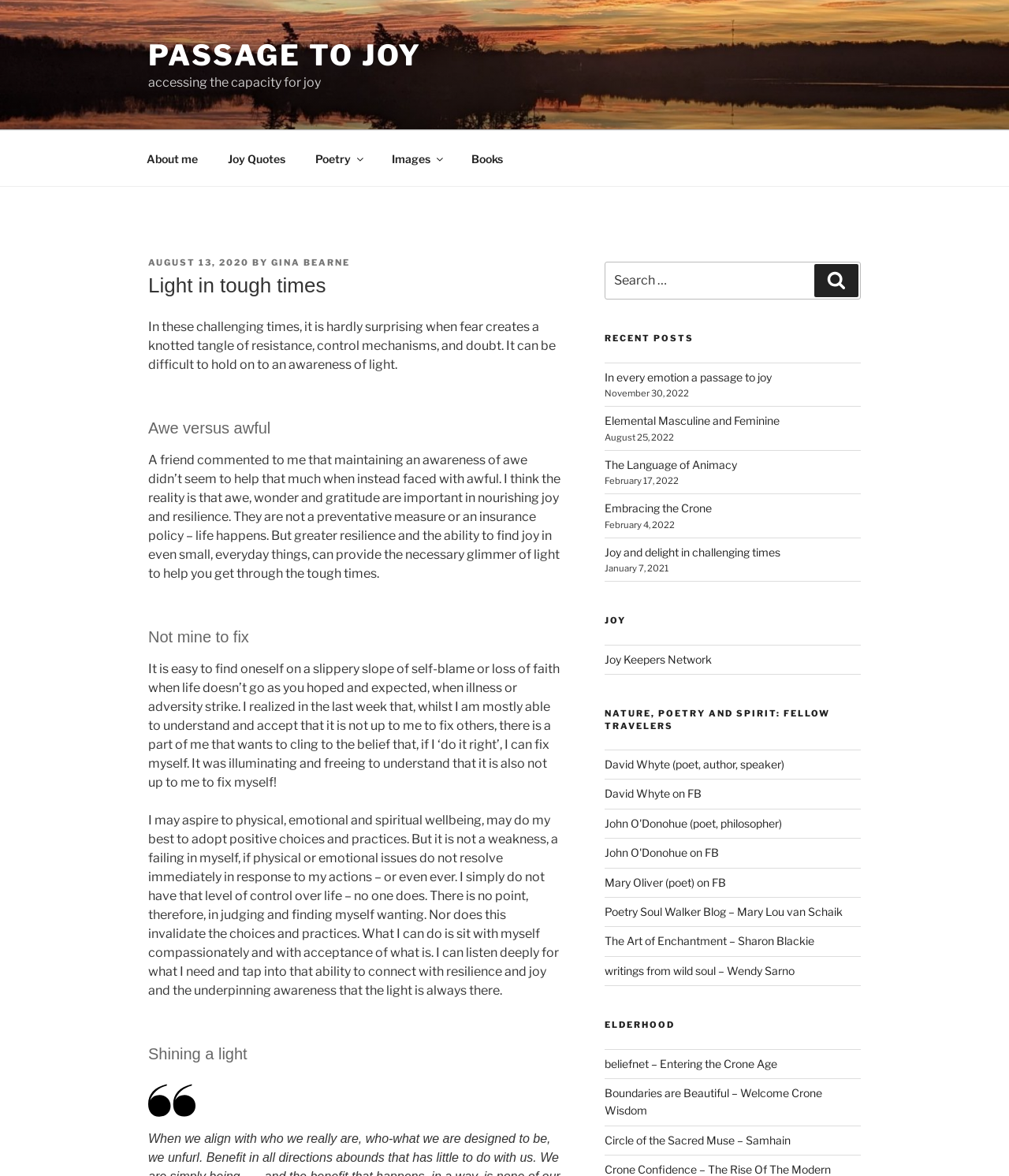Can you show the bounding box coordinates of the region to click on to complete the task described in the instruction: "Search for something"?

[0.599, 0.223, 0.853, 0.255]